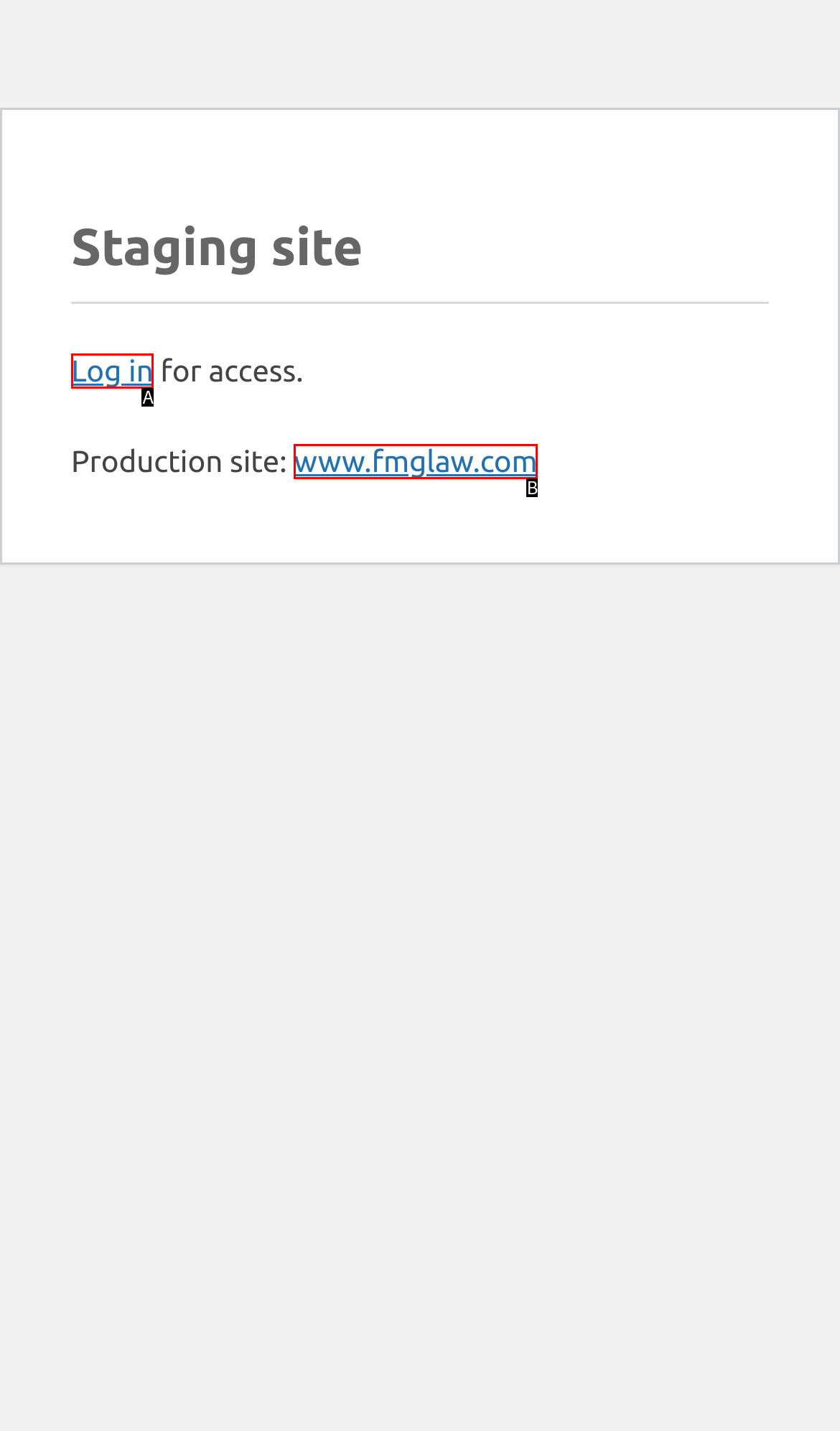Using the description: Log in, find the HTML element that matches it. Answer with the letter of the chosen option.

A